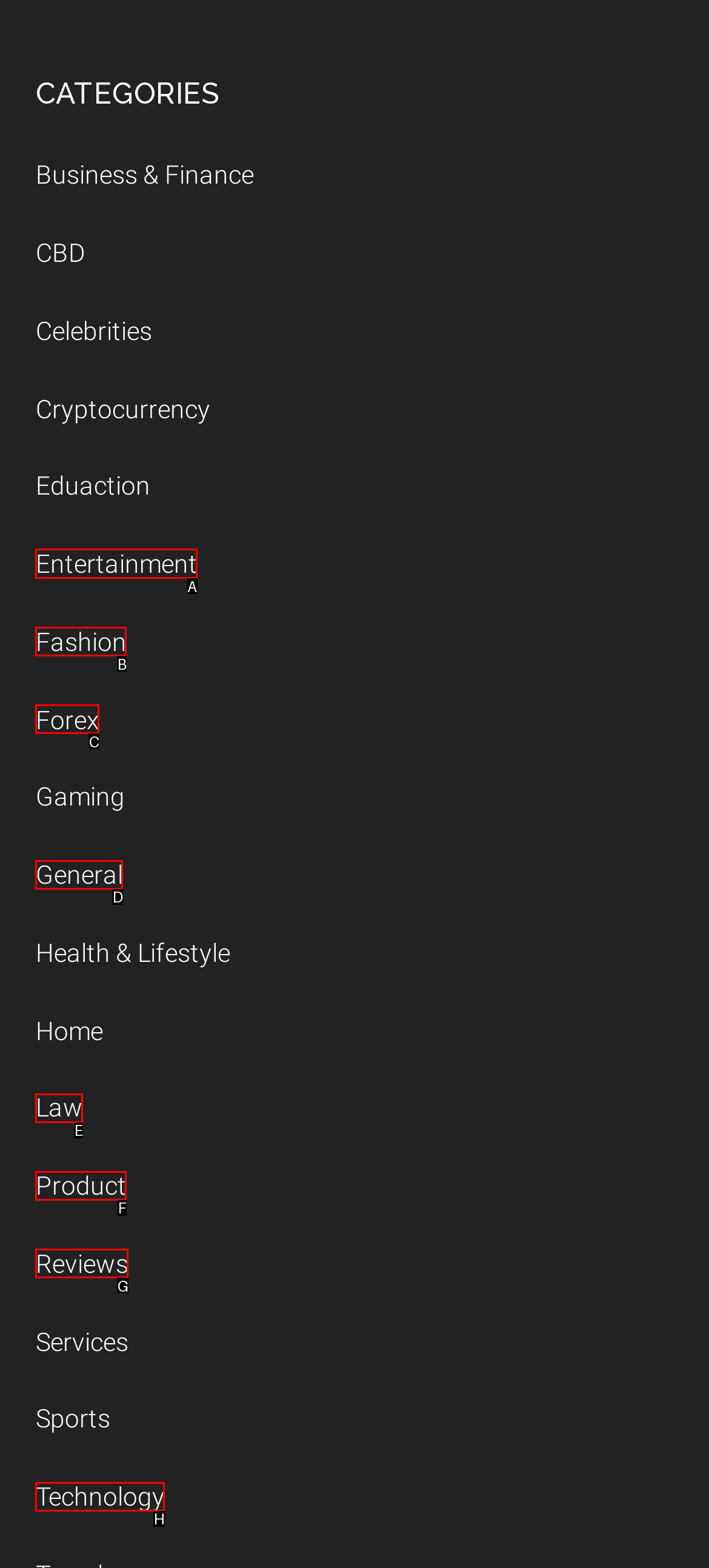Indicate the UI element to click to perform the task: Select Entertainment. Reply with the letter corresponding to the chosen element.

A